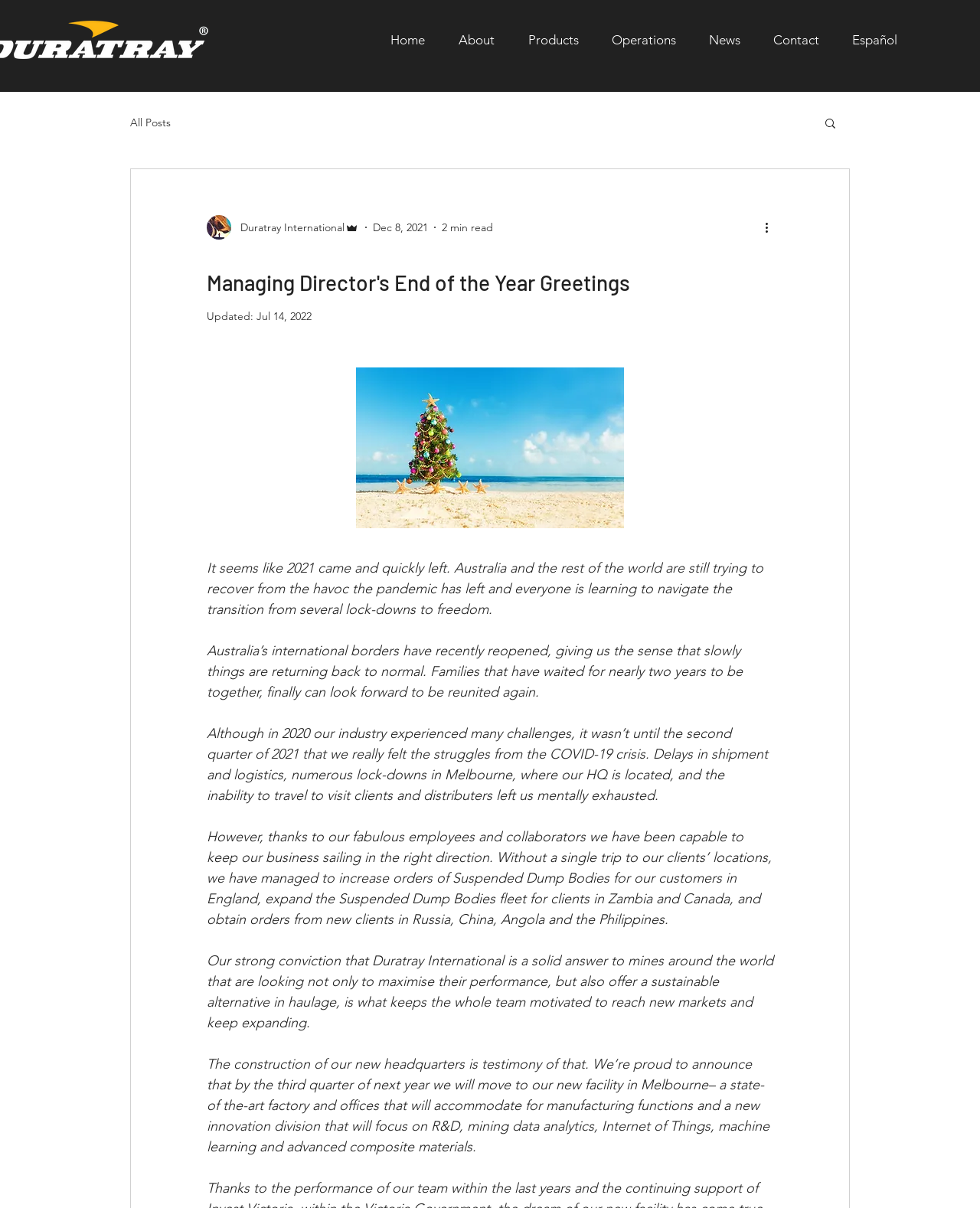Look at the image and write a detailed answer to the question: 
How many paragraphs are in the blog post?

I counted the number of StaticText elements within the blog post content. There are 5 paragraphs of text, each represented by a separate StaticText element.